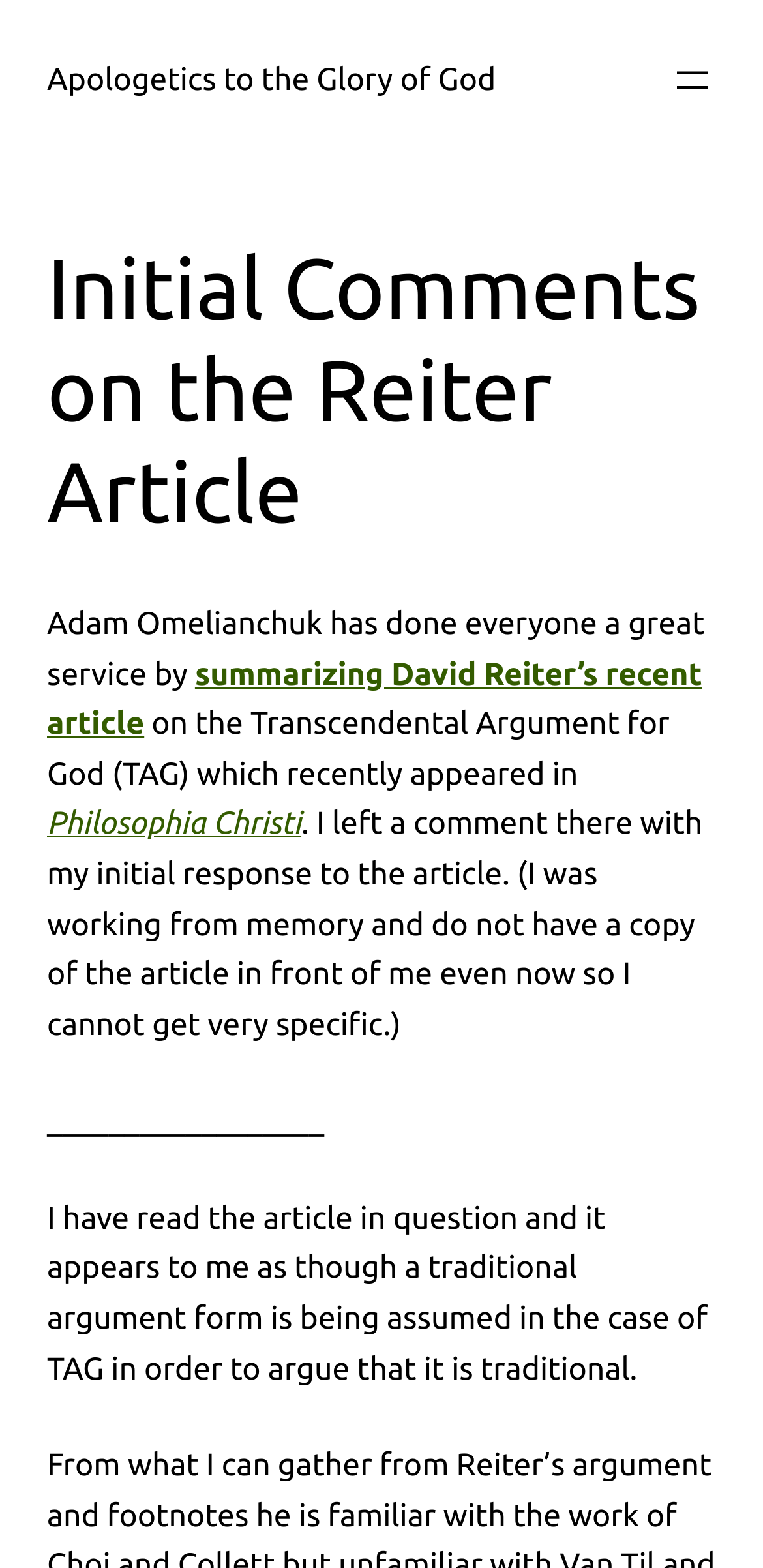Identify the bounding box coordinates for the UI element described as: "summarizing David Reiter’s recent article".

[0.062, 0.419, 0.92, 0.473]